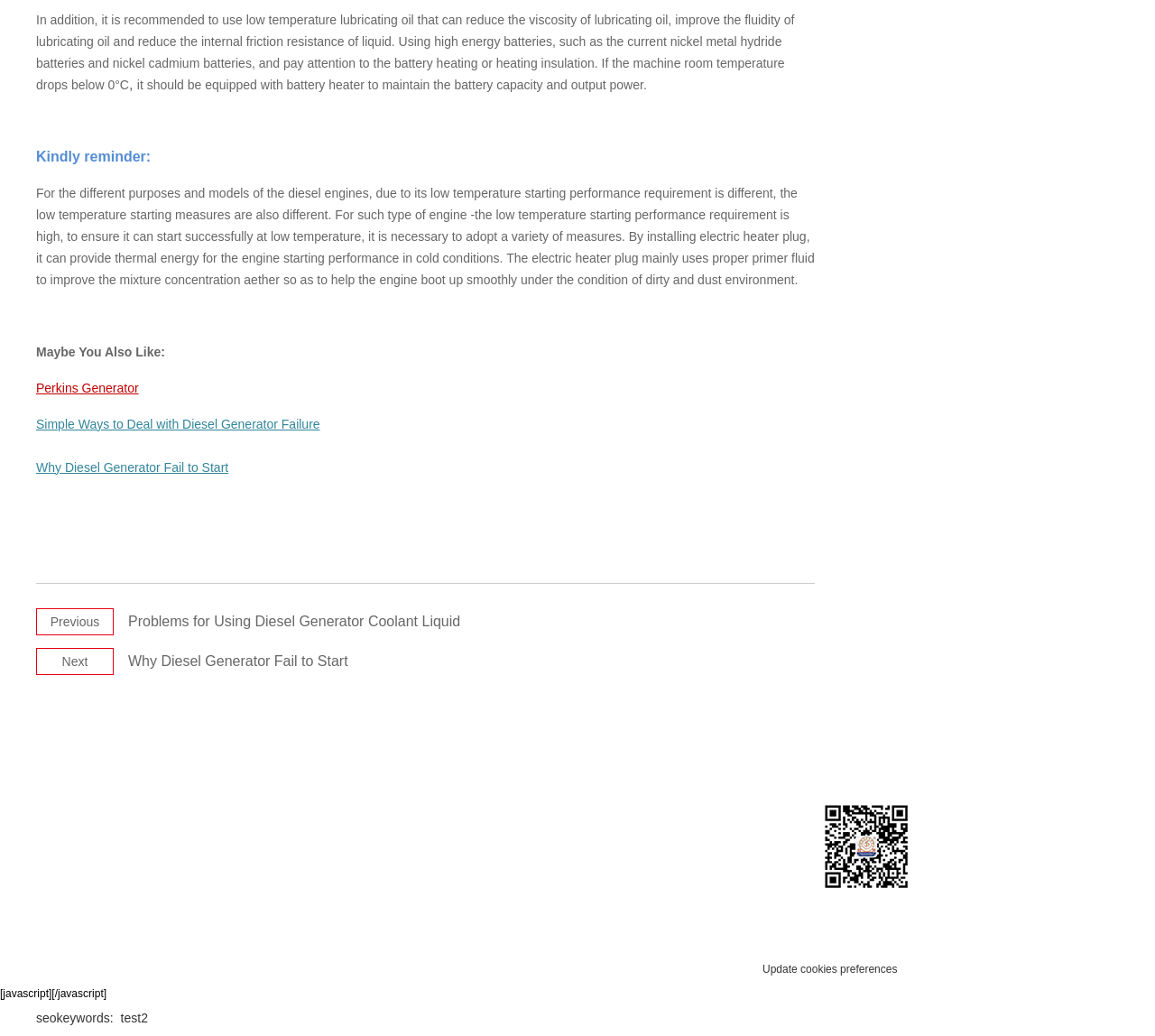Please mark the clickable region by giving the bounding box coordinates needed to complete this instruction: "Click on 'Previous'".

[0.044, 0.593, 0.086, 0.607]